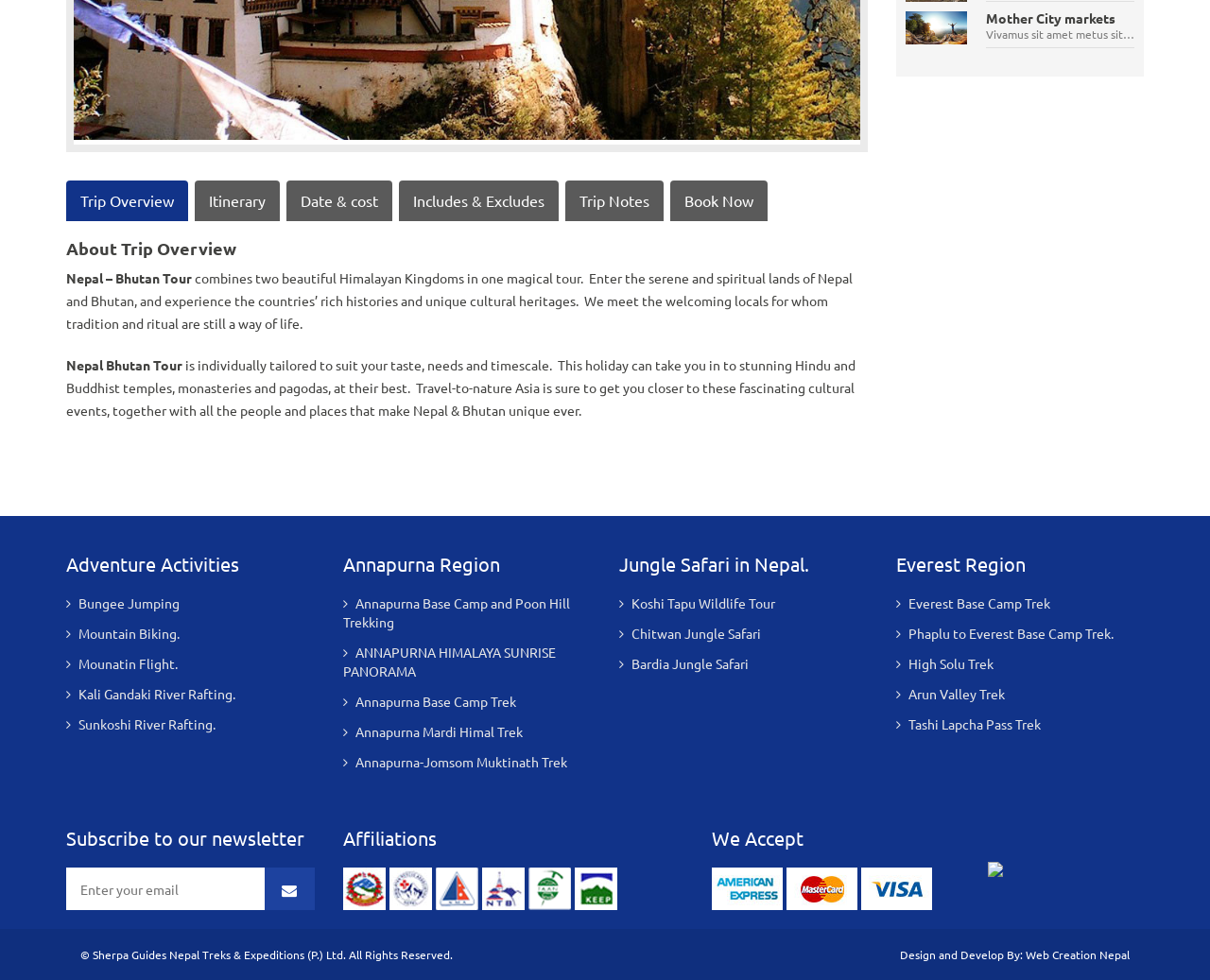What is the name of the tour?
Please answer the question with as much detail as possible using the screenshot.

The name of the tour is mentioned in the StaticText element with the text 'Nepal – Bhutan Tour' at the top of the webpage, which suggests that the webpage is about a tour that combines two beautiful Himalayan Kingdoms.